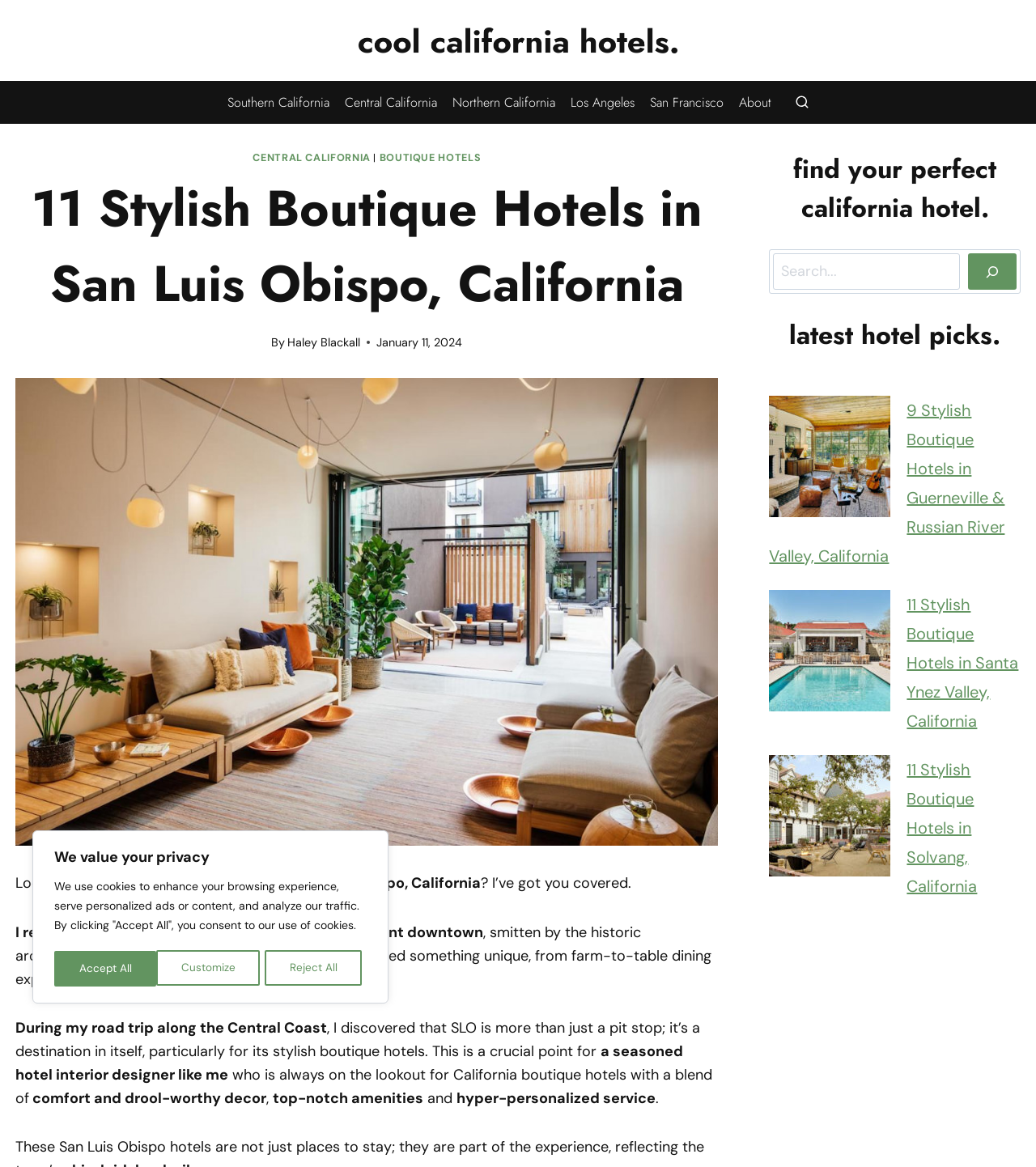What is the purpose of the search bar?
Please respond to the question with a detailed and thorough explanation.

The search bar is located below the heading 'find your perfect california hotel.' and has a placeholder text 'Search', indicating that it is intended for users to search for California hotels.